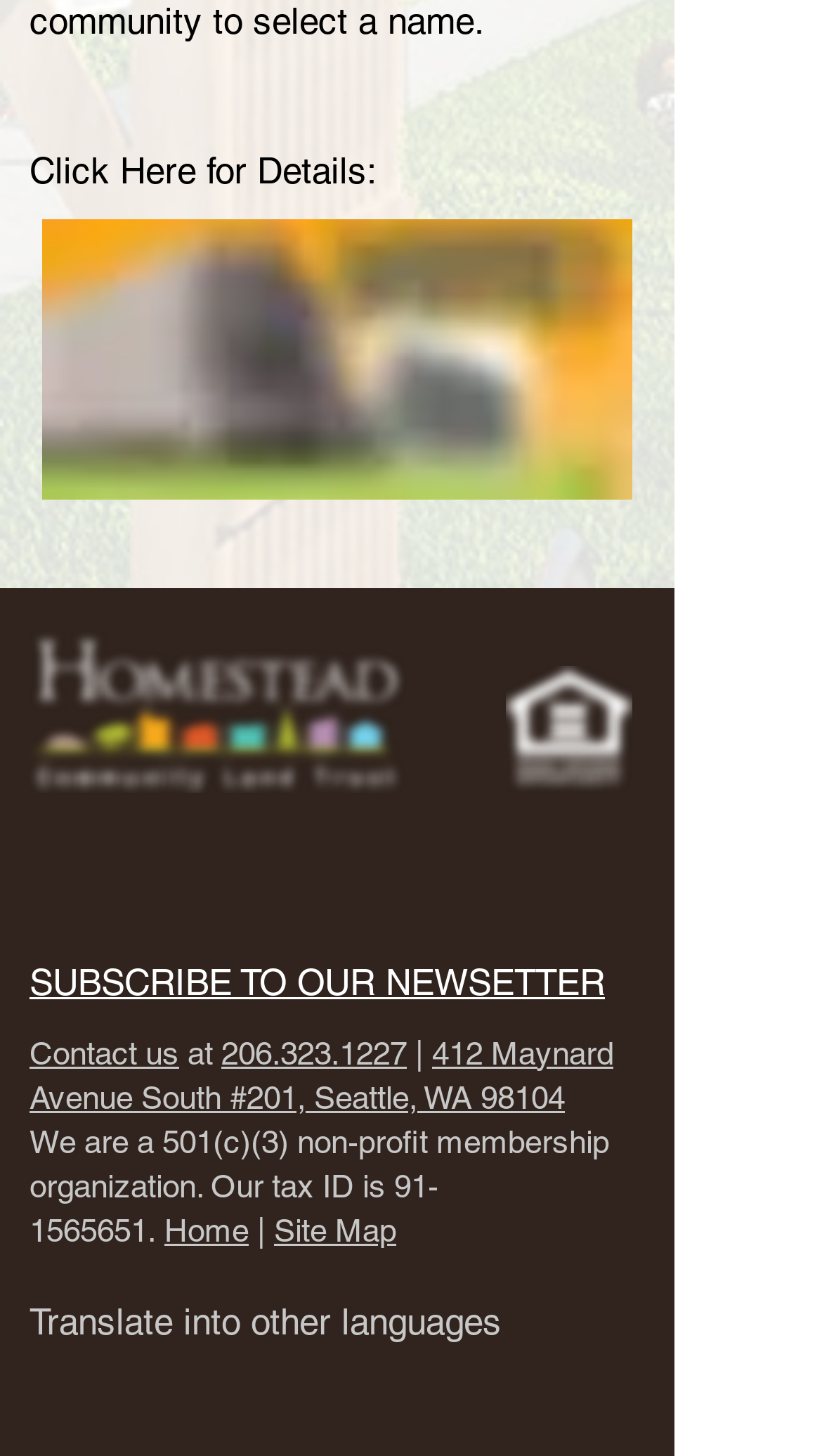Locate the bounding box coordinates of the item that should be clicked to fulfill the instruction: "View the site map".

[0.333, 0.832, 0.482, 0.857]